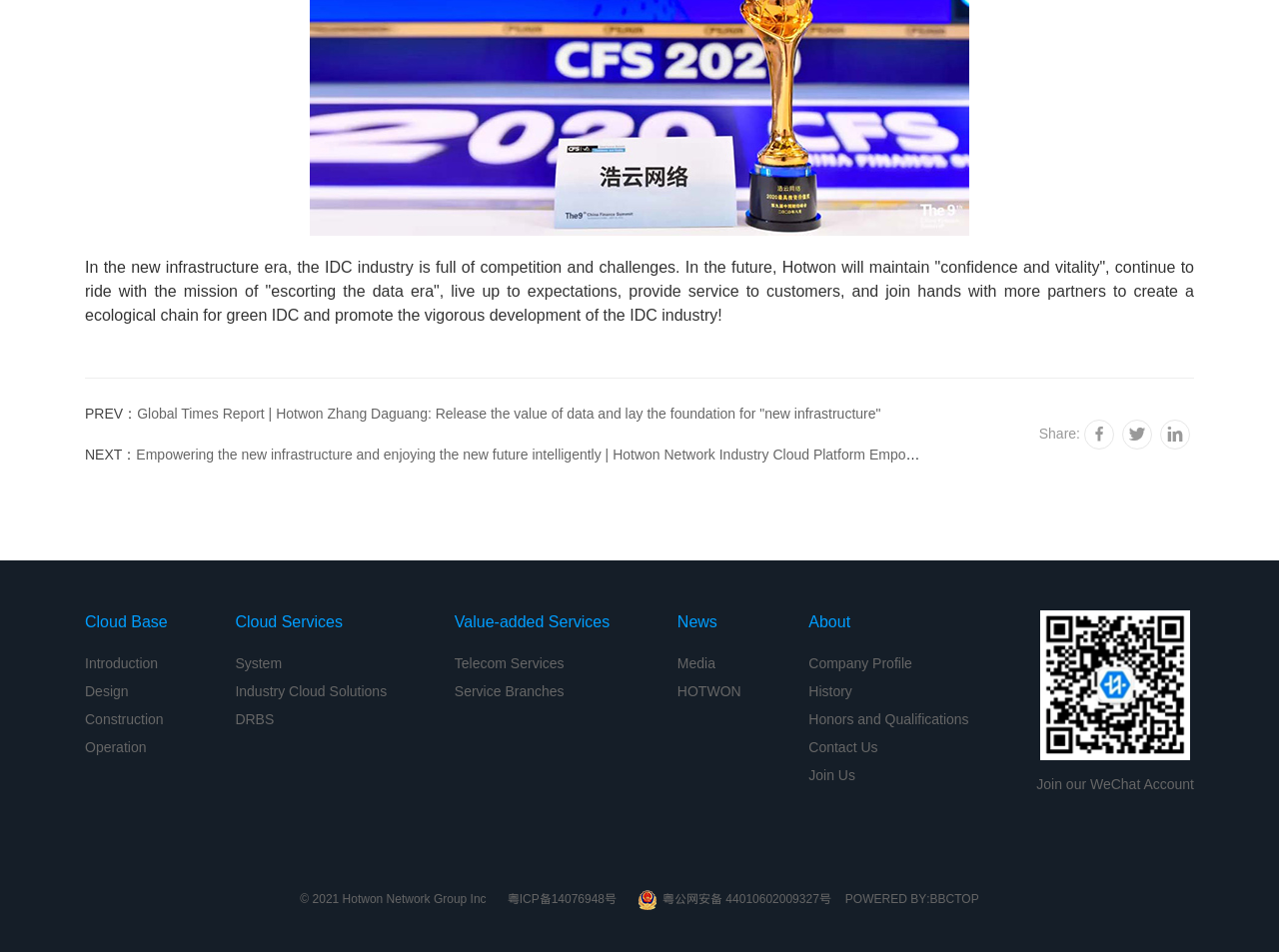Given the element description "Construction", identify the bounding box of the corresponding UI element.

[0.066, 0.747, 0.128, 0.764]